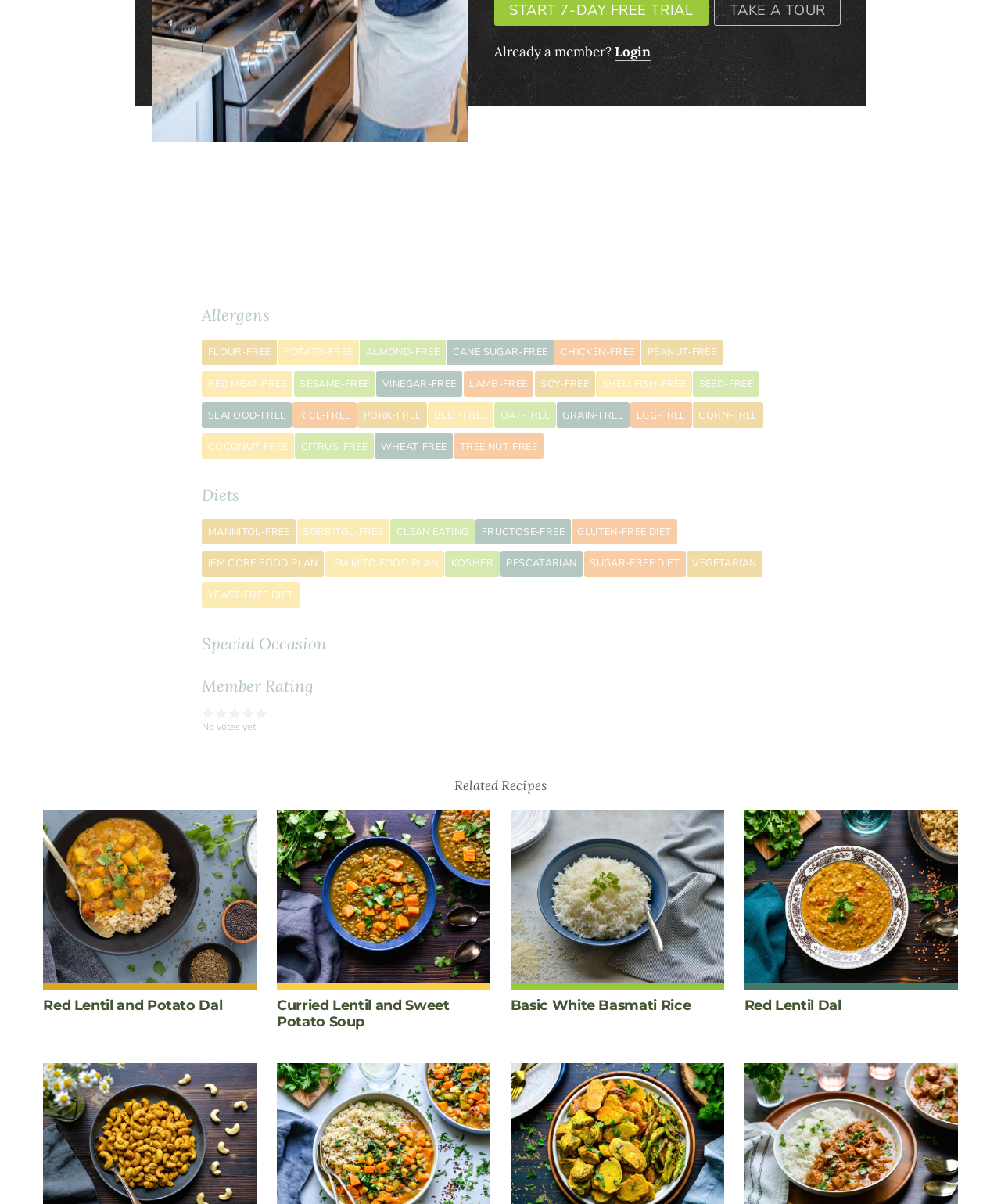What is the quantity of olive oil required?
Please respond to the question with a detailed and well-explained answer.

According to the ingredient list, 2 tablespoons of extra virgin olive oil are required for the recipe.